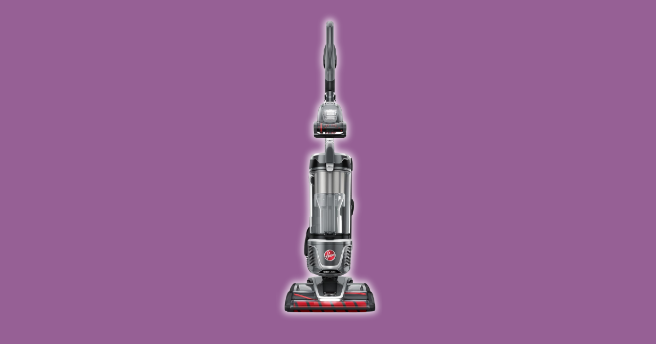What is the purpose of the transparent canister?
Look at the screenshot and respond with one word or a short phrase.

To monitor dirt levels